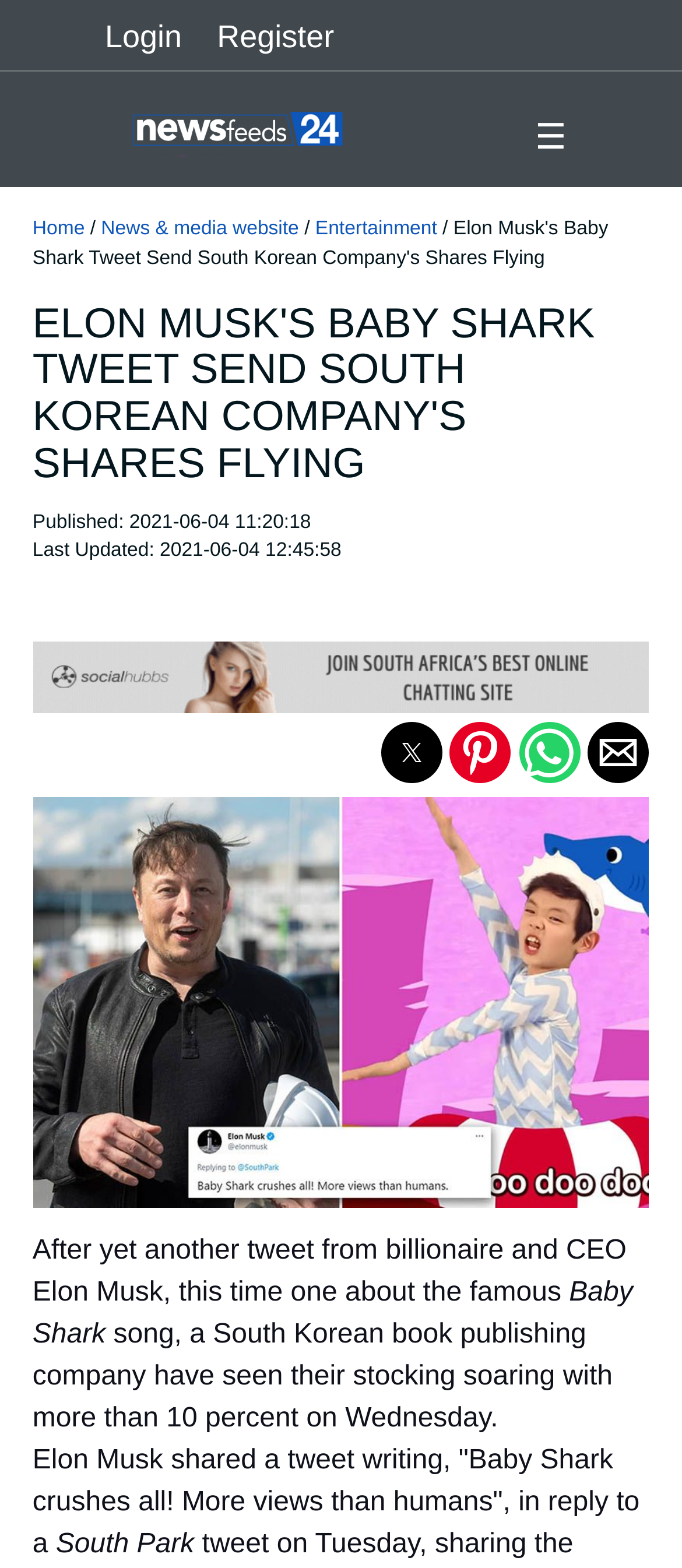Please find the bounding box coordinates for the clickable element needed to perform this instruction: "Download the technical product specification PDF".

None